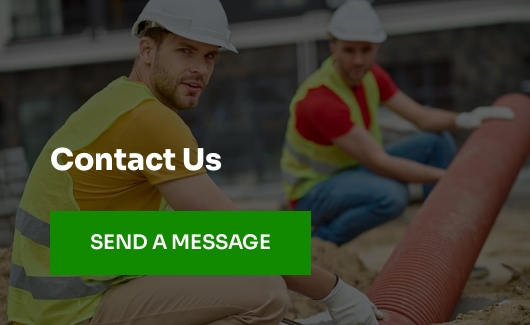Reply to the question with a single word or phrase:
What is the worker in the front looking at?

The camera